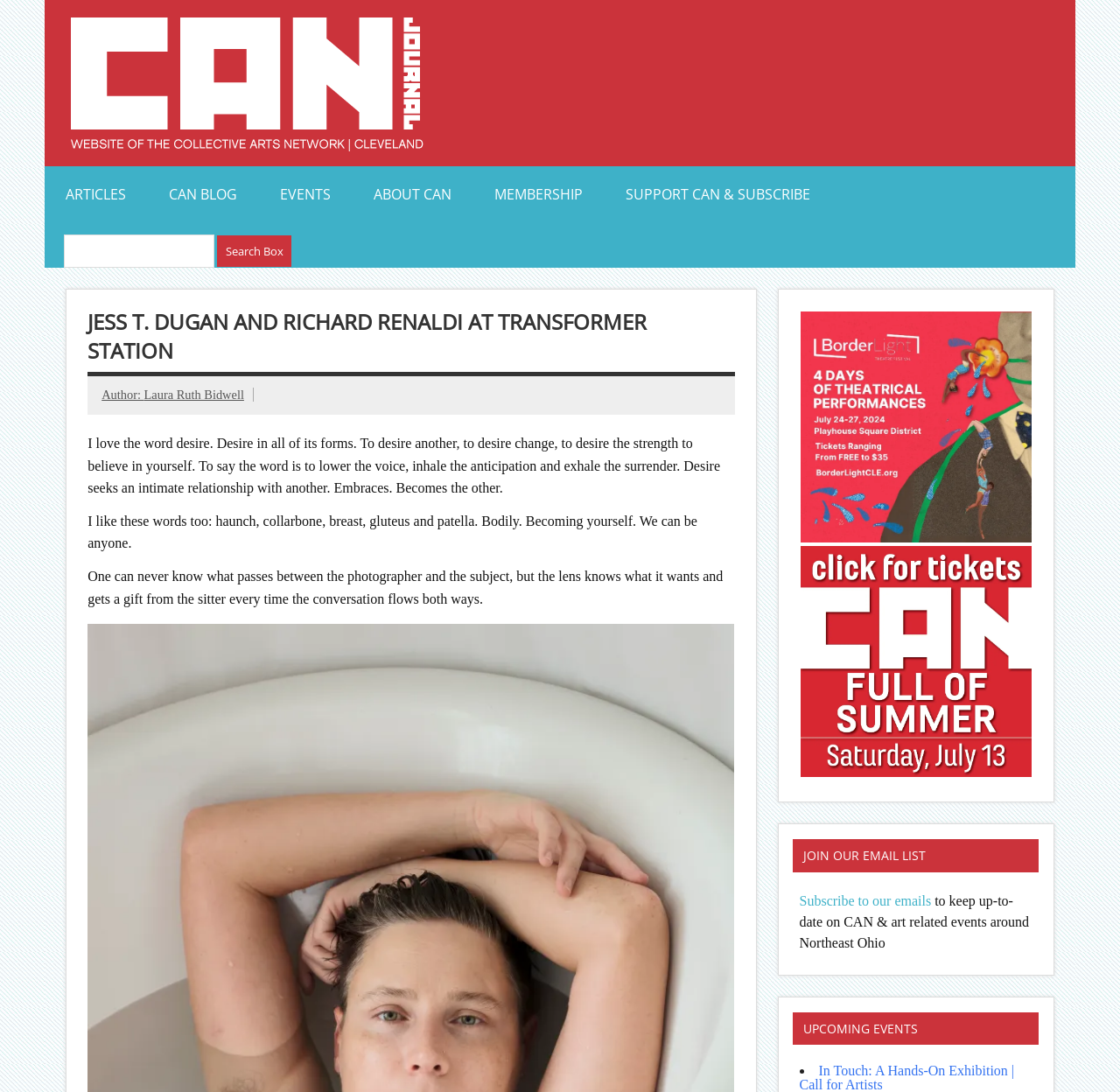Determine the bounding box coordinates of the element's region needed to click to follow the instruction: "Read about Jess T. Dugan and Richard Renaldi at Transformer Station". Provide these coordinates as four float numbers between 0 and 1, formatted as [left, top, right, bottom].

[0.078, 0.275, 0.656, 0.345]